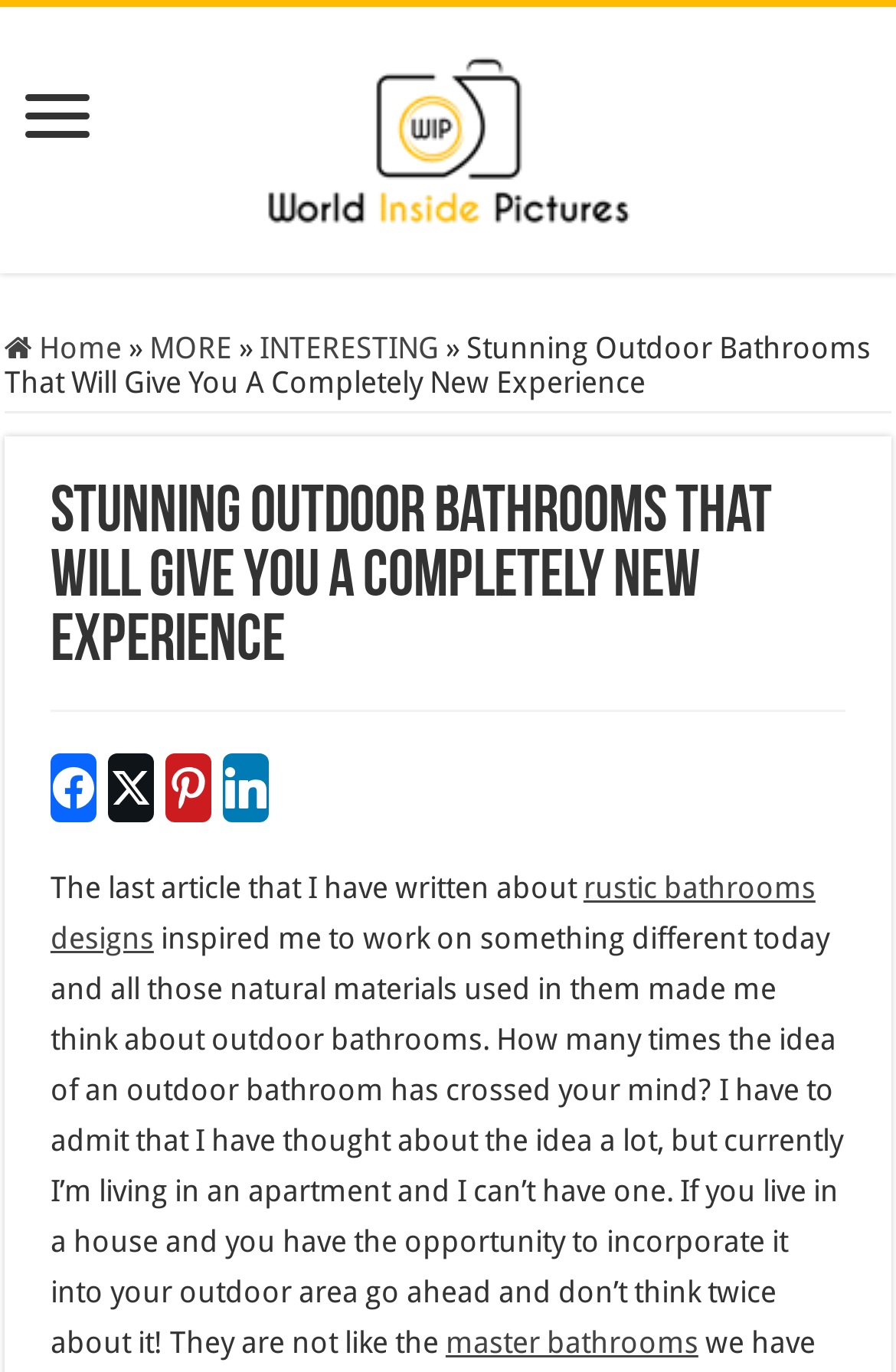Please study the image and answer the question comprehensively:
What is the website's name?

I determined the website's name by looking at the heading element with the text 'World inside pictures' which is located at the top of the webpage.